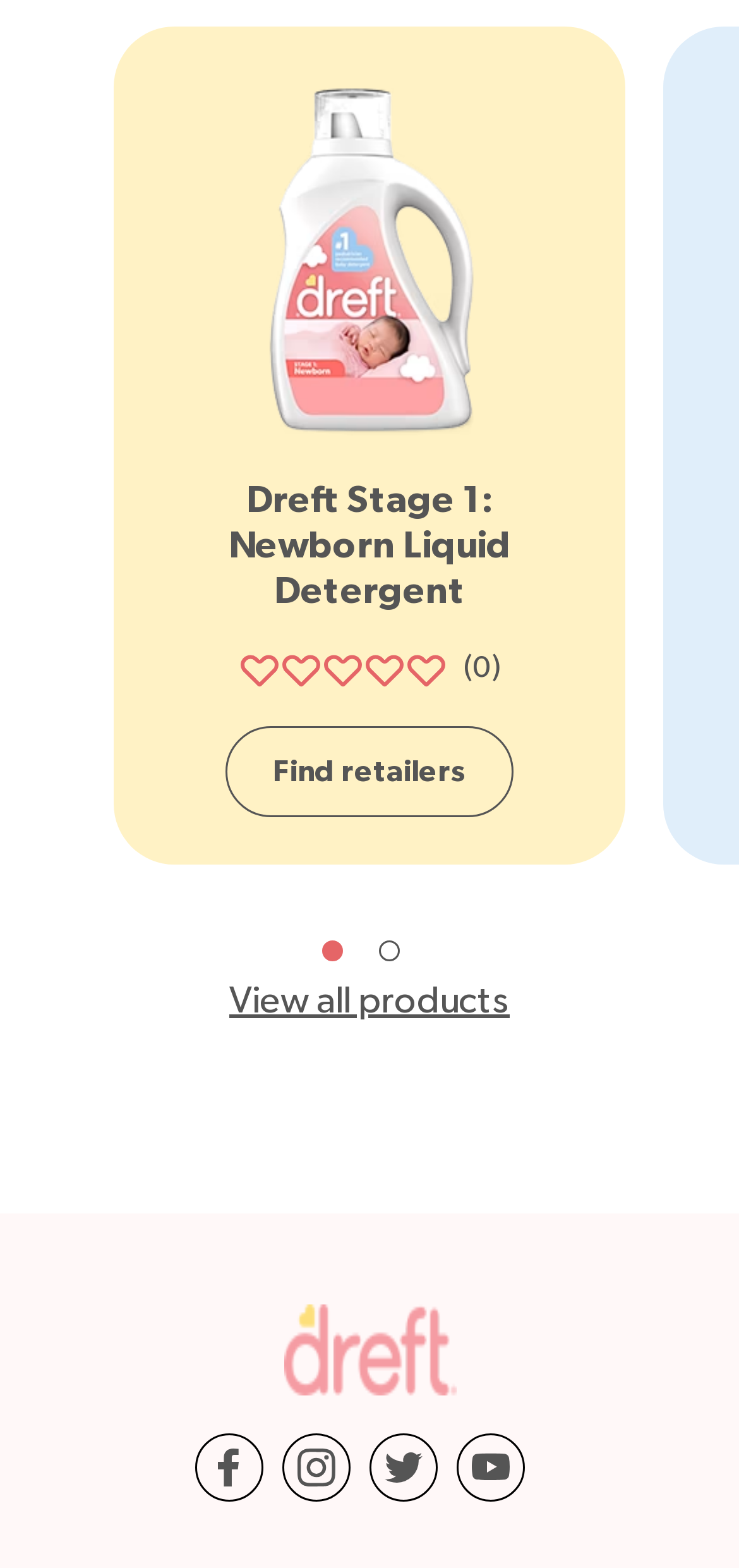What is the name of the product?
Based on the visual content, answer with a single word or a brief phrase.

Dreft Stage 1